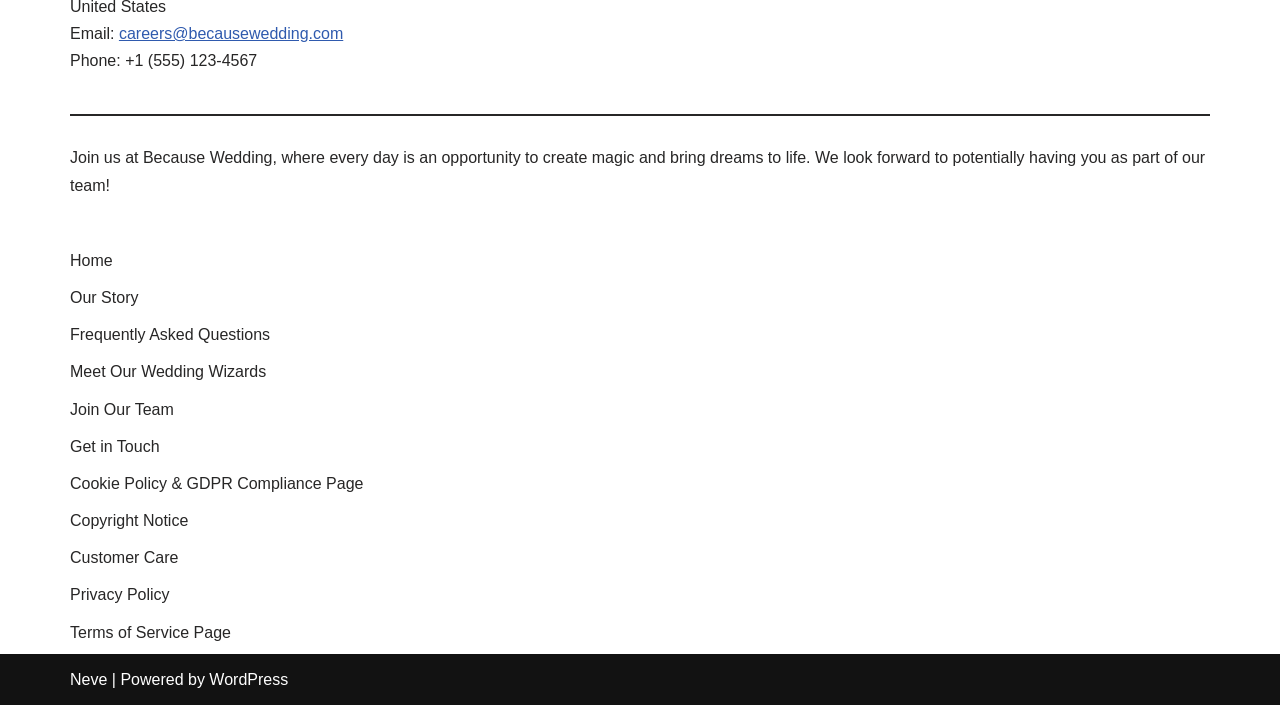Please provide the bounding box coordinates for the element that needs to be clicked to perform the instruction: "Go to home page". The coordinates must consist of four float numbers between 0 and 1, formatted as [left, top, right, bottom].

[0.055, 0.357, 0.088, 0.381]